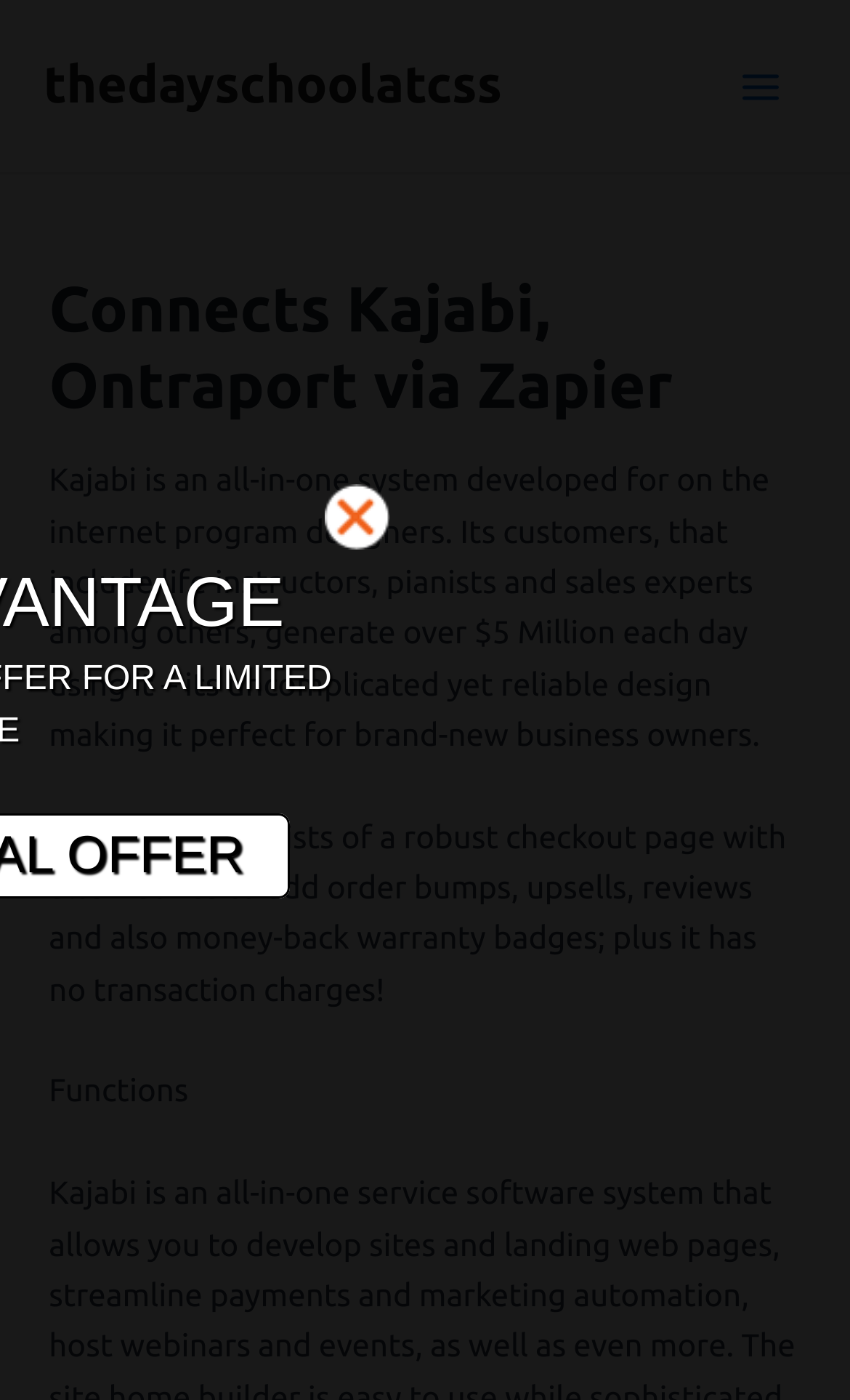Refer to the screenshot and give an in-depth answer to this question: What is Kajabi?

Based on the text description, Kajabi is an all-in-one system developed for online program designers, which suggests that it is a comprehensive platform that provides various tools and features for its users.